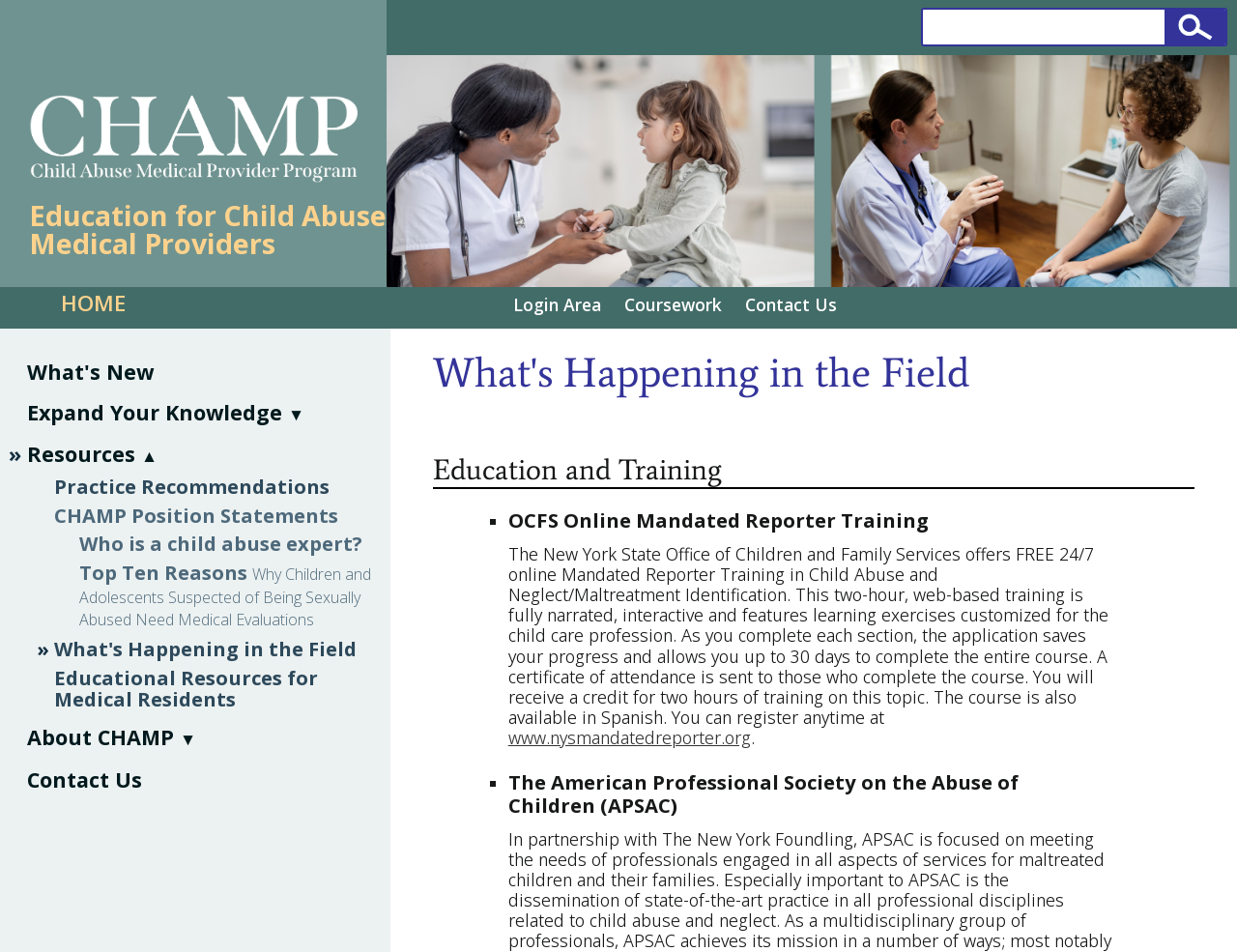Find and specify the bounding box coordinates that correspond to the clickable region for the instruction: "Go to the home page".

[0.049, 0.302, 0.102, 0.334]